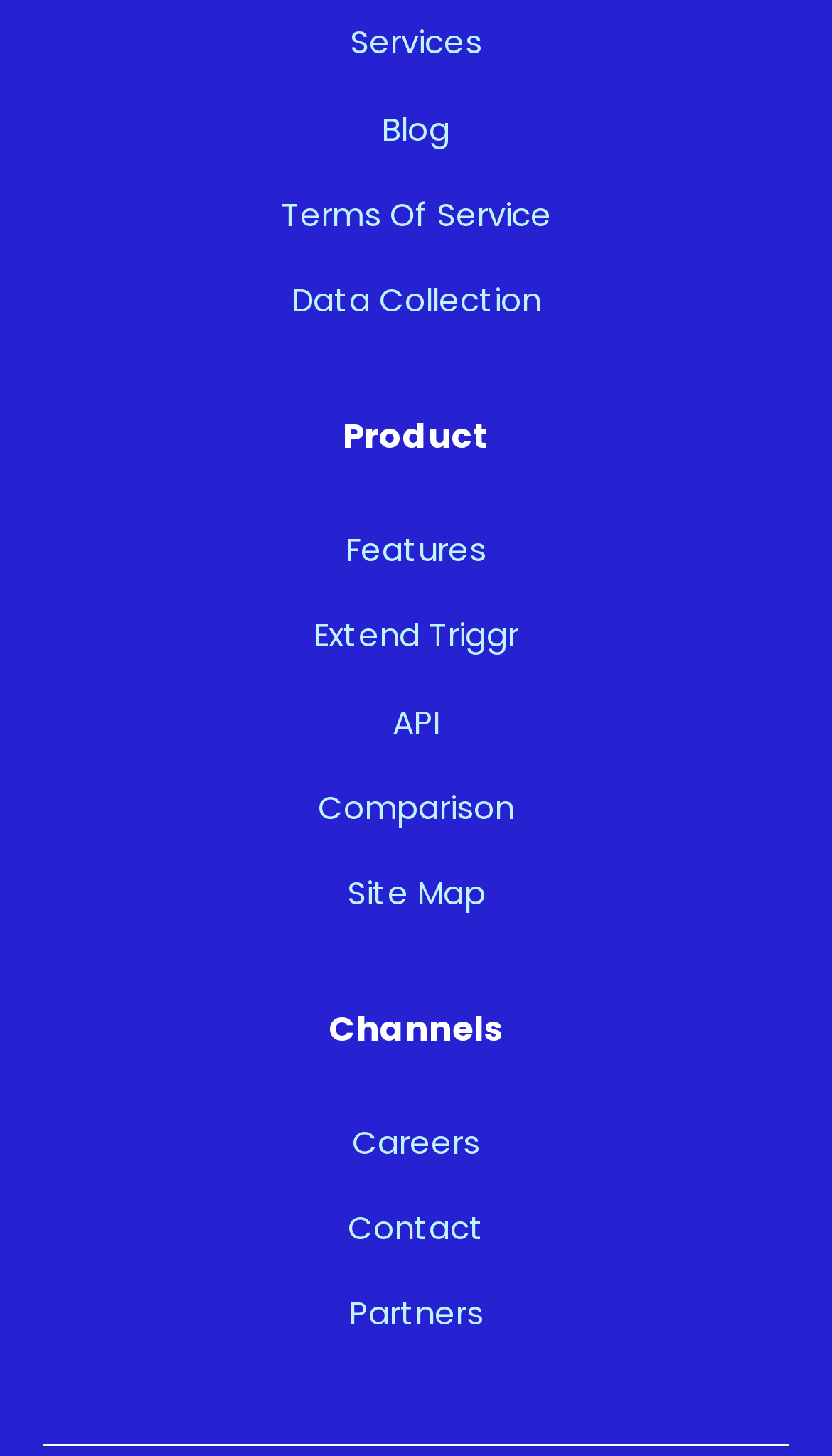Using floating point numbers between 0 and 1, provide the bounding box coordinates in the format (top-left x, top-left y, bottom-right x, bottom-right y). Locate the UI element described here: Data Collection

[0.09, 0.178, 0.91, 0.237]